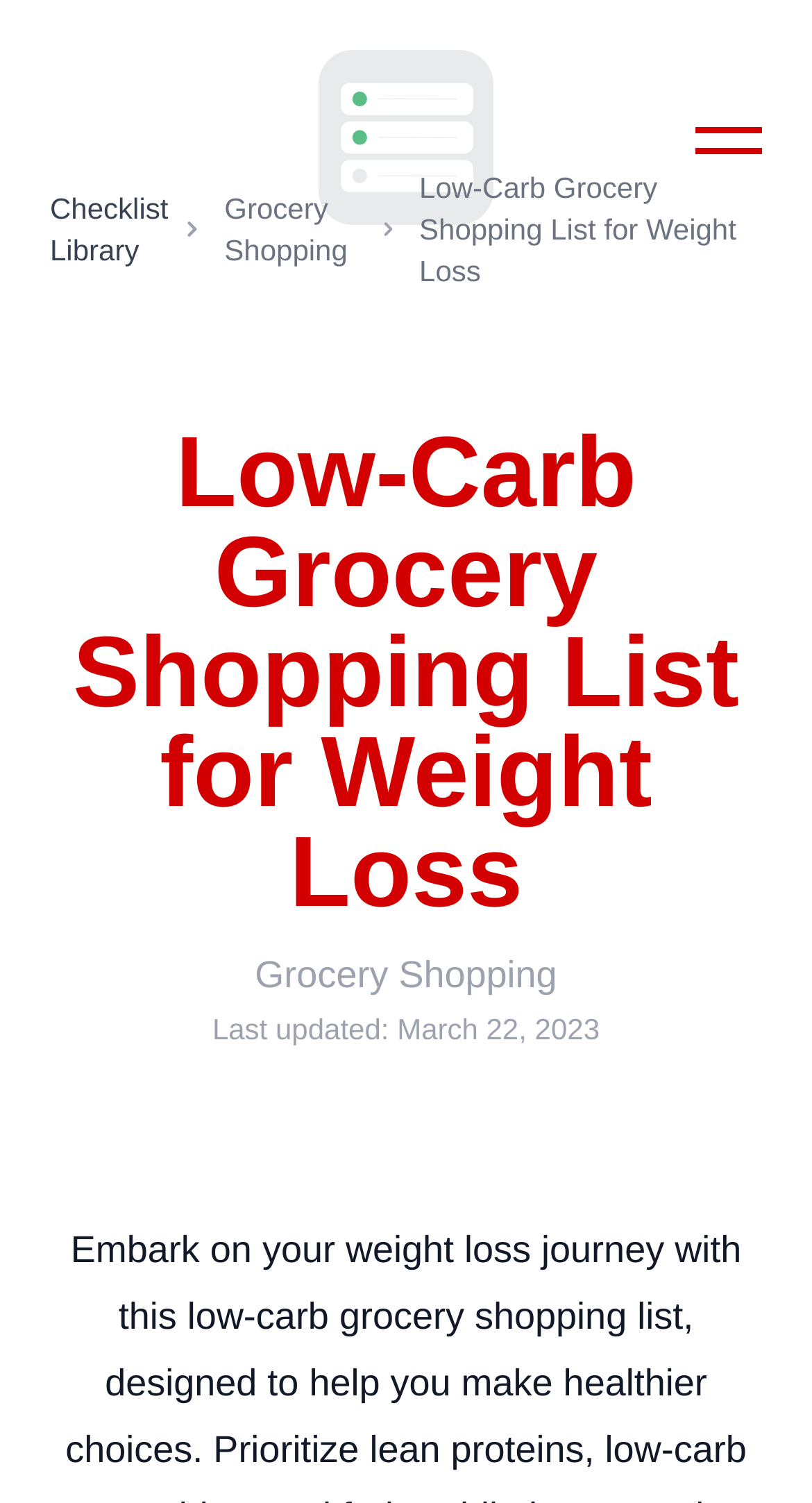When was the list last updated?
Look at the screenshot and respond with one word or a short phrase.

March 22, 2023